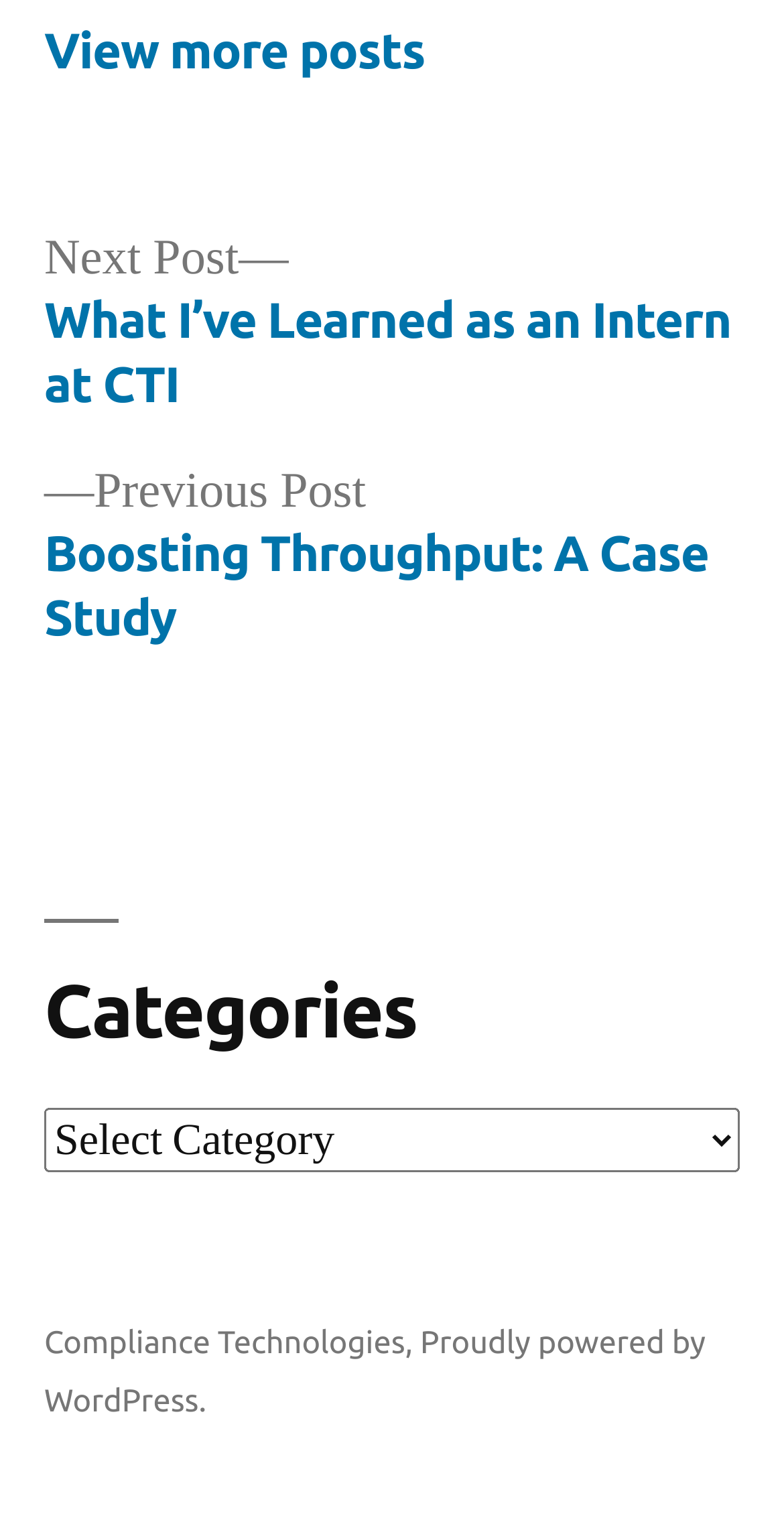Using the webpage screenshot, find the UI element described by Proudly powered by WordPress.. Provide the bounding box coordinates in the format (top-left x, top-left y, bottom-right x, bottom-right y), ensuring all values are floating point numbers between 0 and 1.

[0.056, 0.873, 0.9, 0.934]